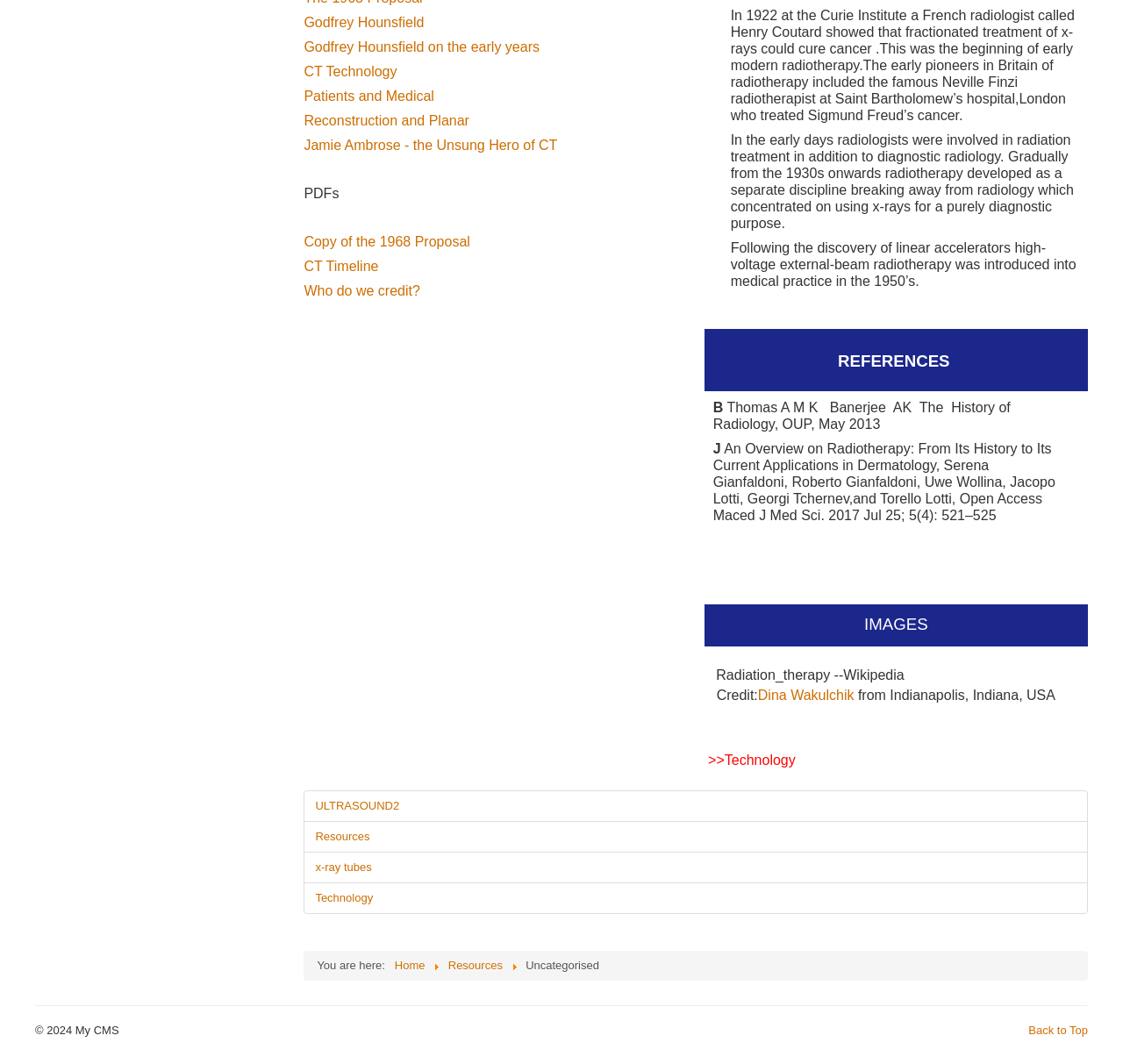Please provide the bounding box coordinates for the element that needs to be clicked to perform the instruction: "Go to Resources". The coordinates must consist of four float numbers between 0 and 1, formatted as [left, top, right, bottom].

[0.271, 0.772, 0.969, 0.801]